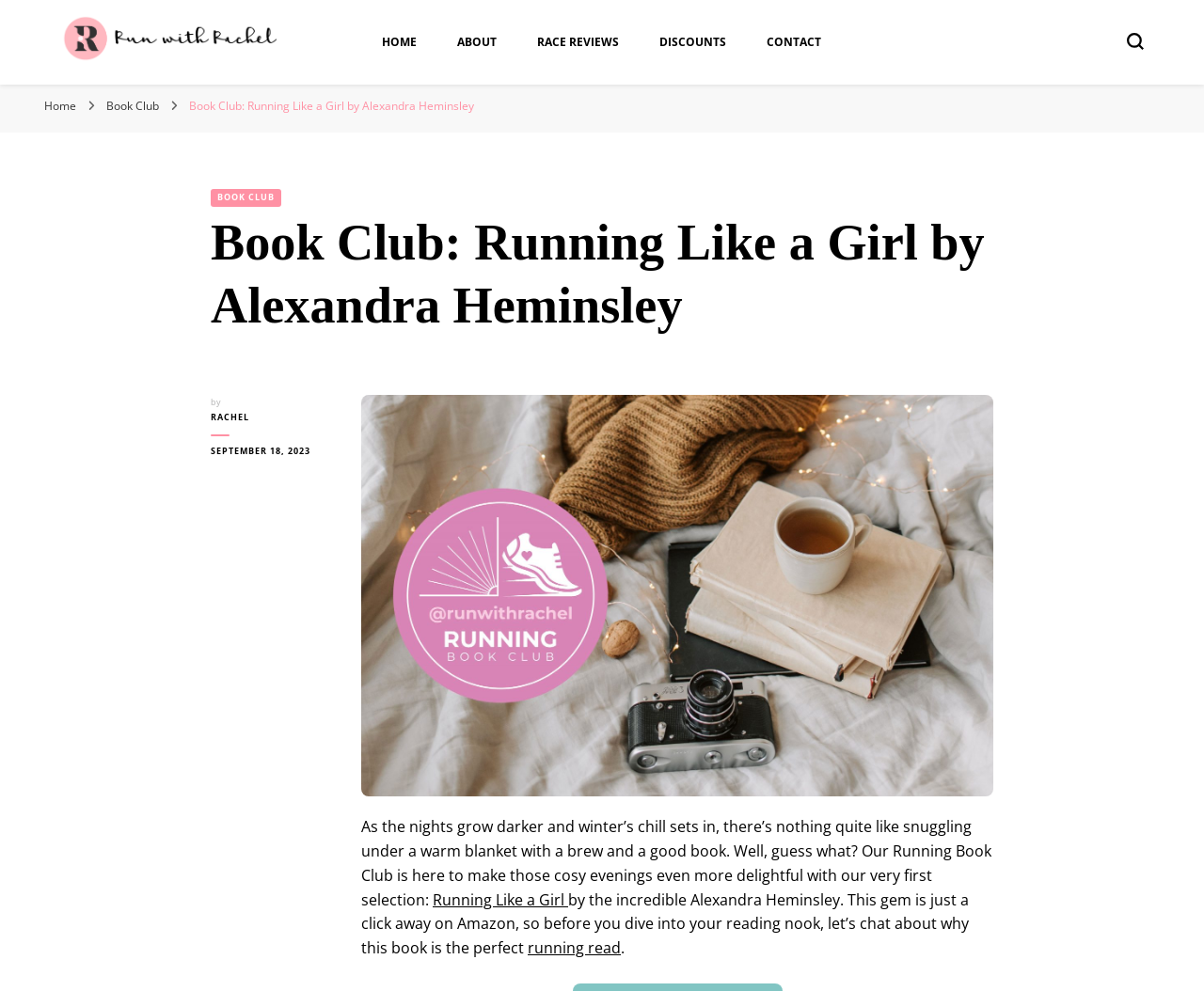Pinpoint the bounding box coordinates of the clickable element needed to complete the instruction: "Read more about 'Running Like a Girl'". The coordinates should be provided as four float numbers between 0 and 1: [left, top, right, bottom].

[0.359, 0.897, 0.472, 0.918]